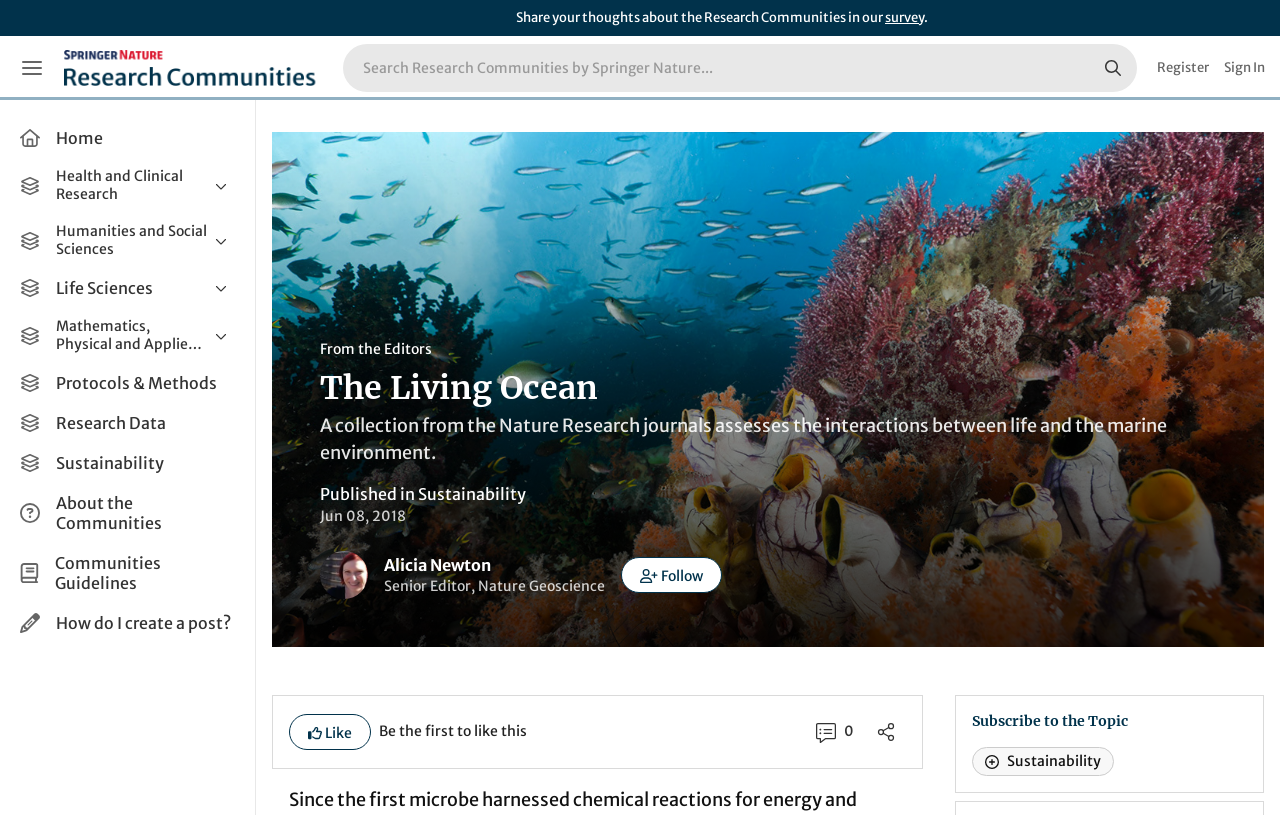Identify the bounding box coordinates of the element to click to follow this instruction: 'Register for an account'. Ensure the coordinates are four float values between 0 and 1, provided as [left, top, right, bottom].

[0.904, 0.044, 0.945, 0.123]